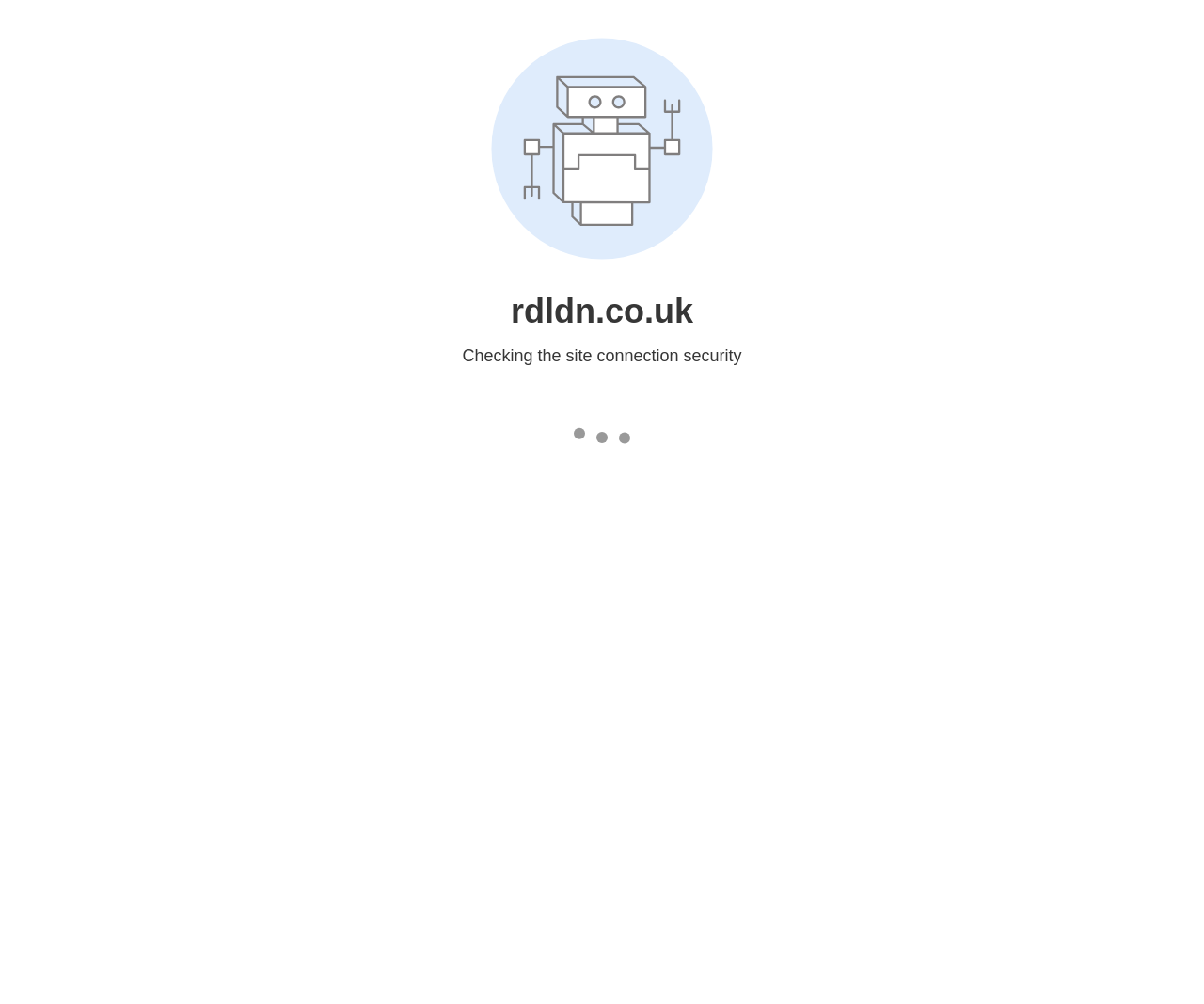Answer in one word or a short phrase: 
What is the first link in the list?

League Of Roasts